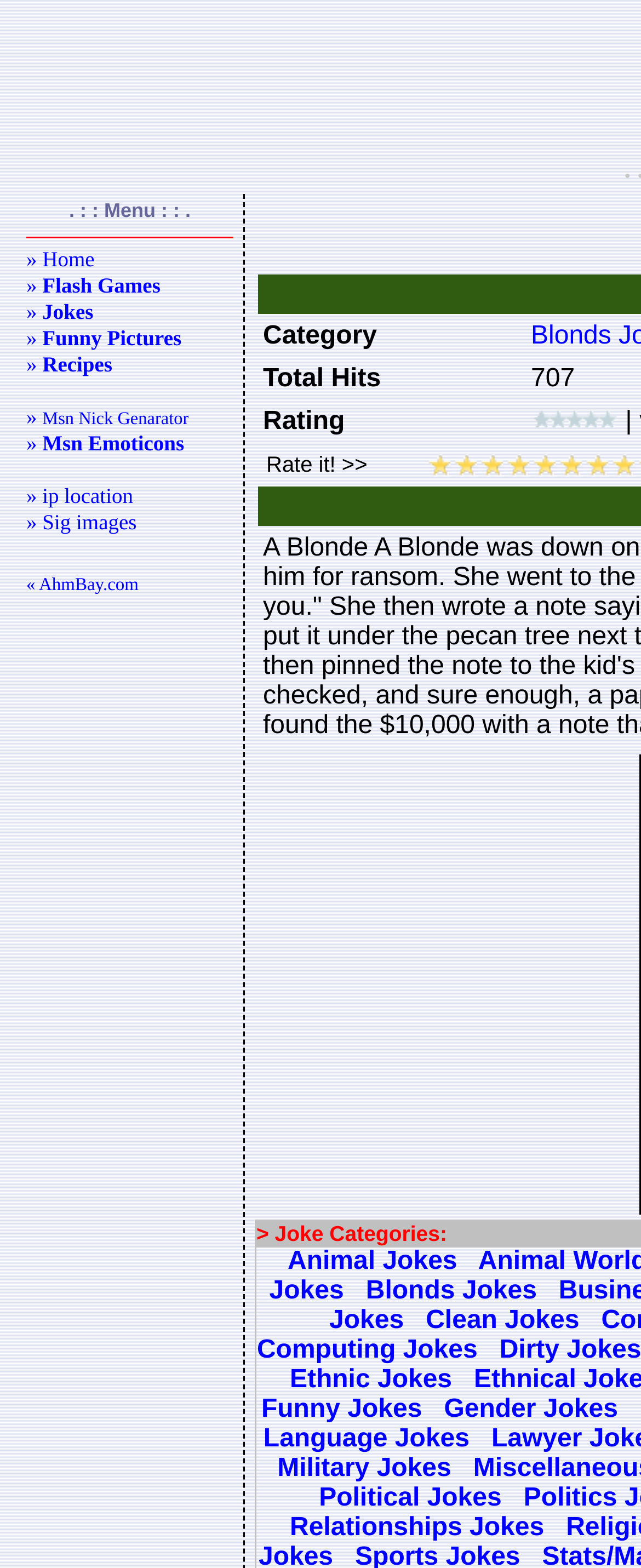Can you specify the bounding box coordinates of the area that needs to be clicked to fulfill the following instruction: "View Animal Jokes"?

[0.449, 0.796, 0.713, 0.813]